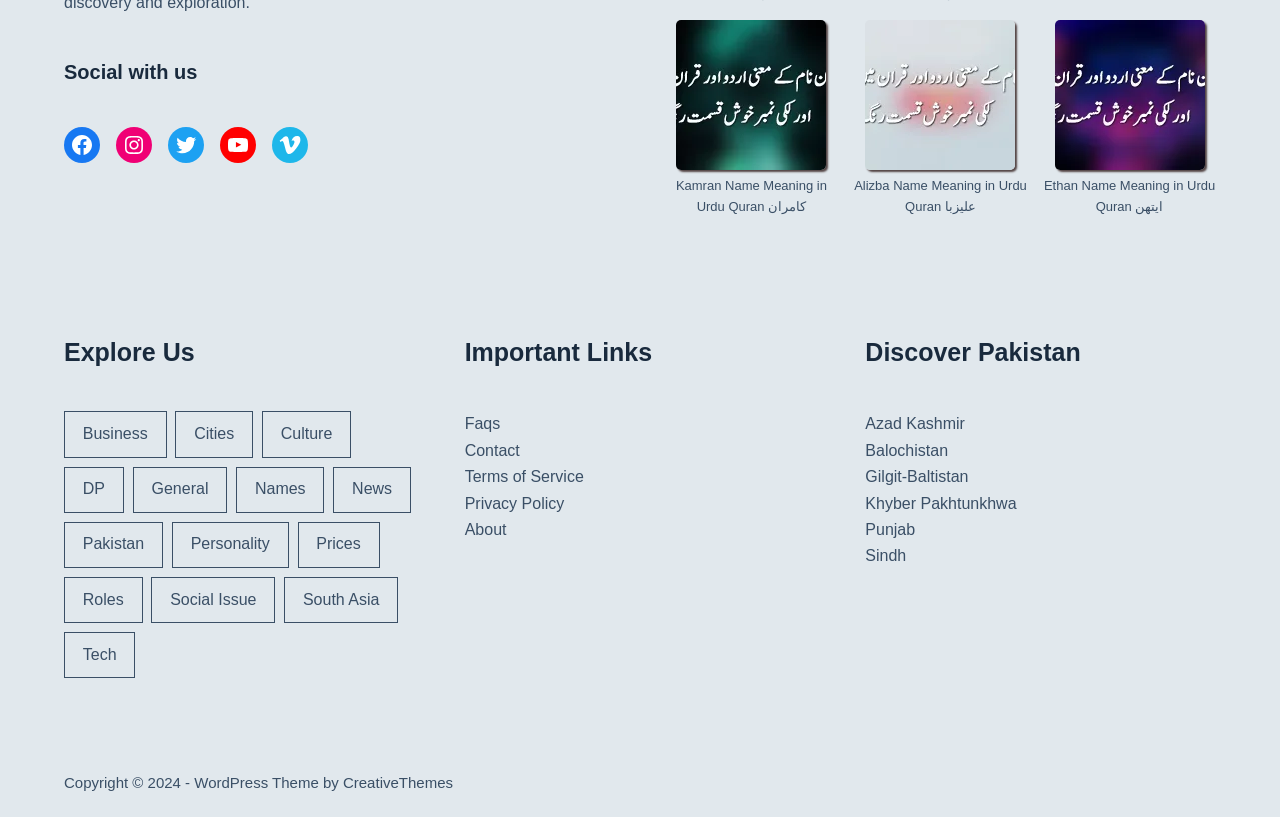Determine the coordinates of the bounding box that should be clicked to complete the instruction: "Click on Facebook". The coordinates should be represented by four float numbers between 0 and 1: [left, top, right, bottom].

[0.05, 0.155, 0.078, 0.199]